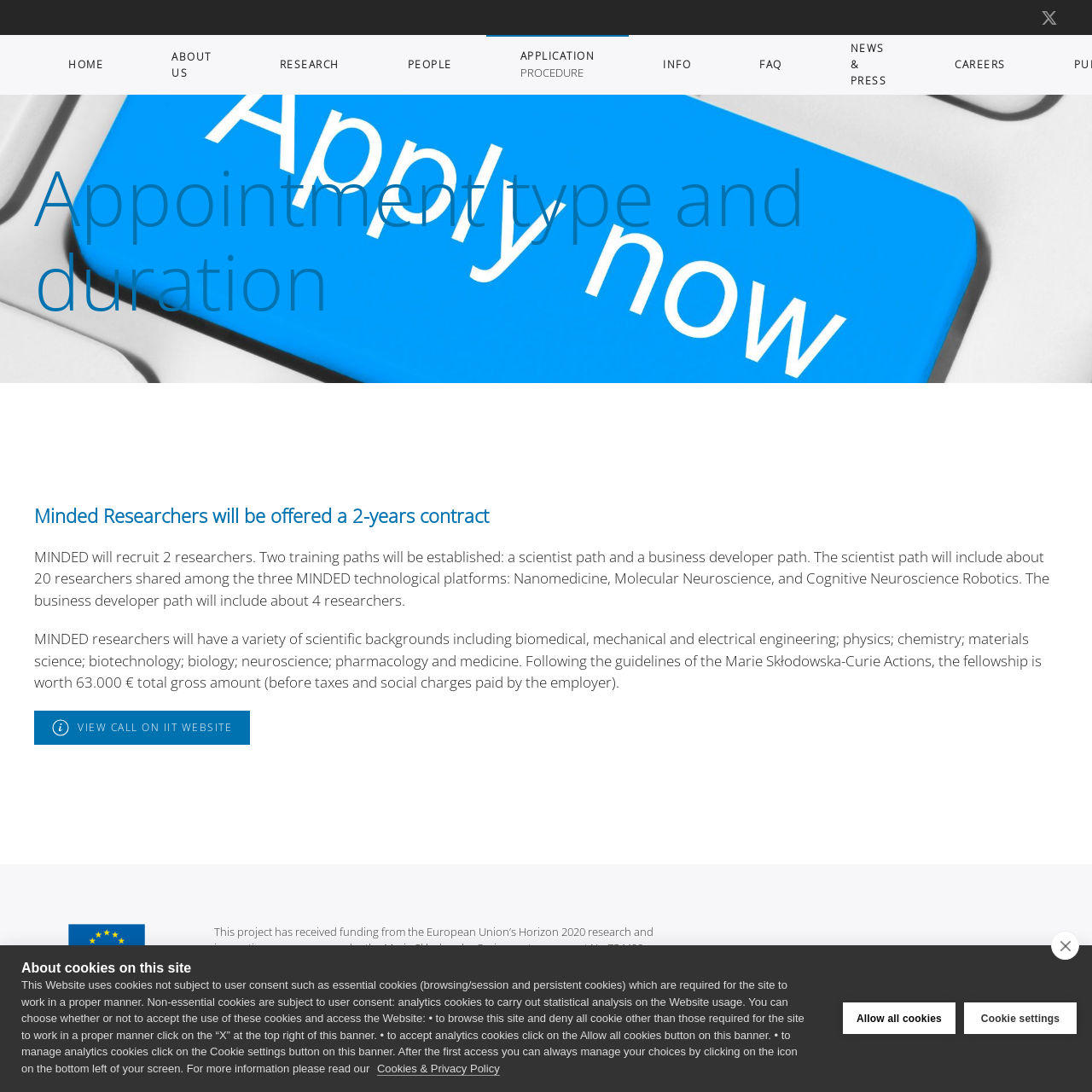Provide a brief response using a word or short phrase to this question:
What is the total gross amount of the fellowship?

63,000 €